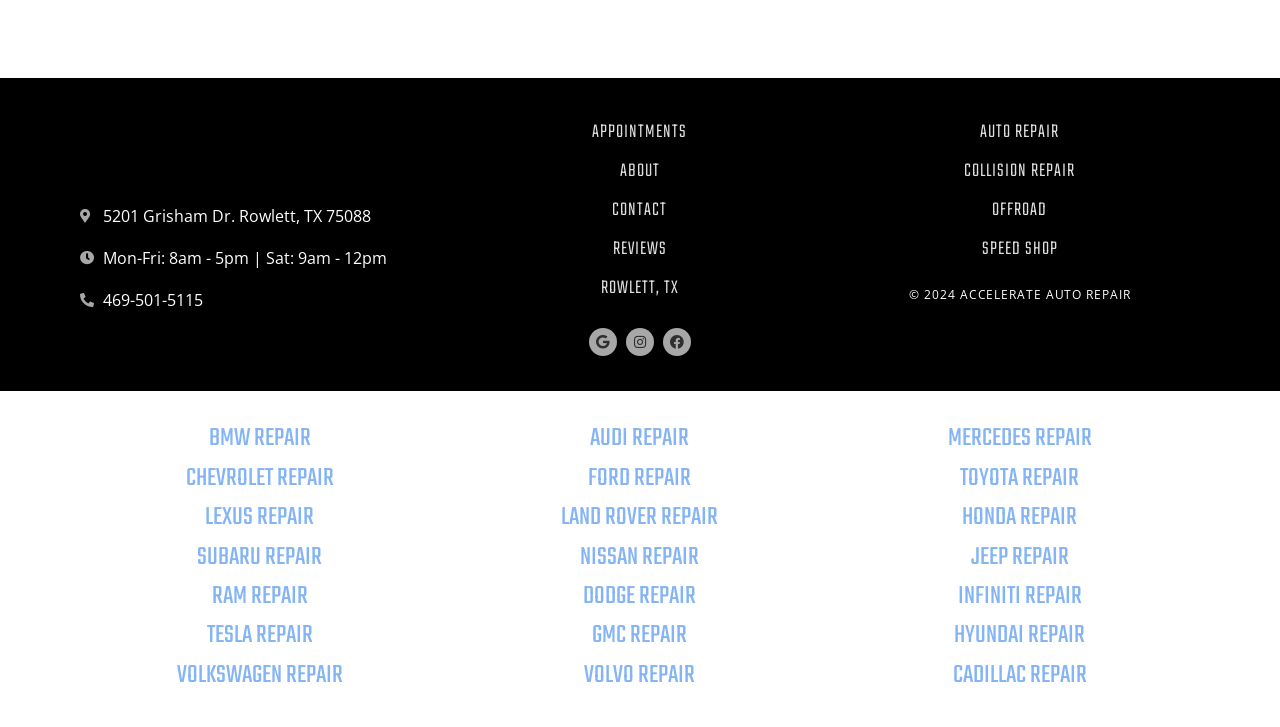Determine the bounding box coordinates of the element's region needed to click to follow the instruction: "Call the phone number". Provide these coordinates as four float numbers between 0 and 1, formatted as [left, top, right, bottom].

[0.062, 0.388, 0.344, 0.438]